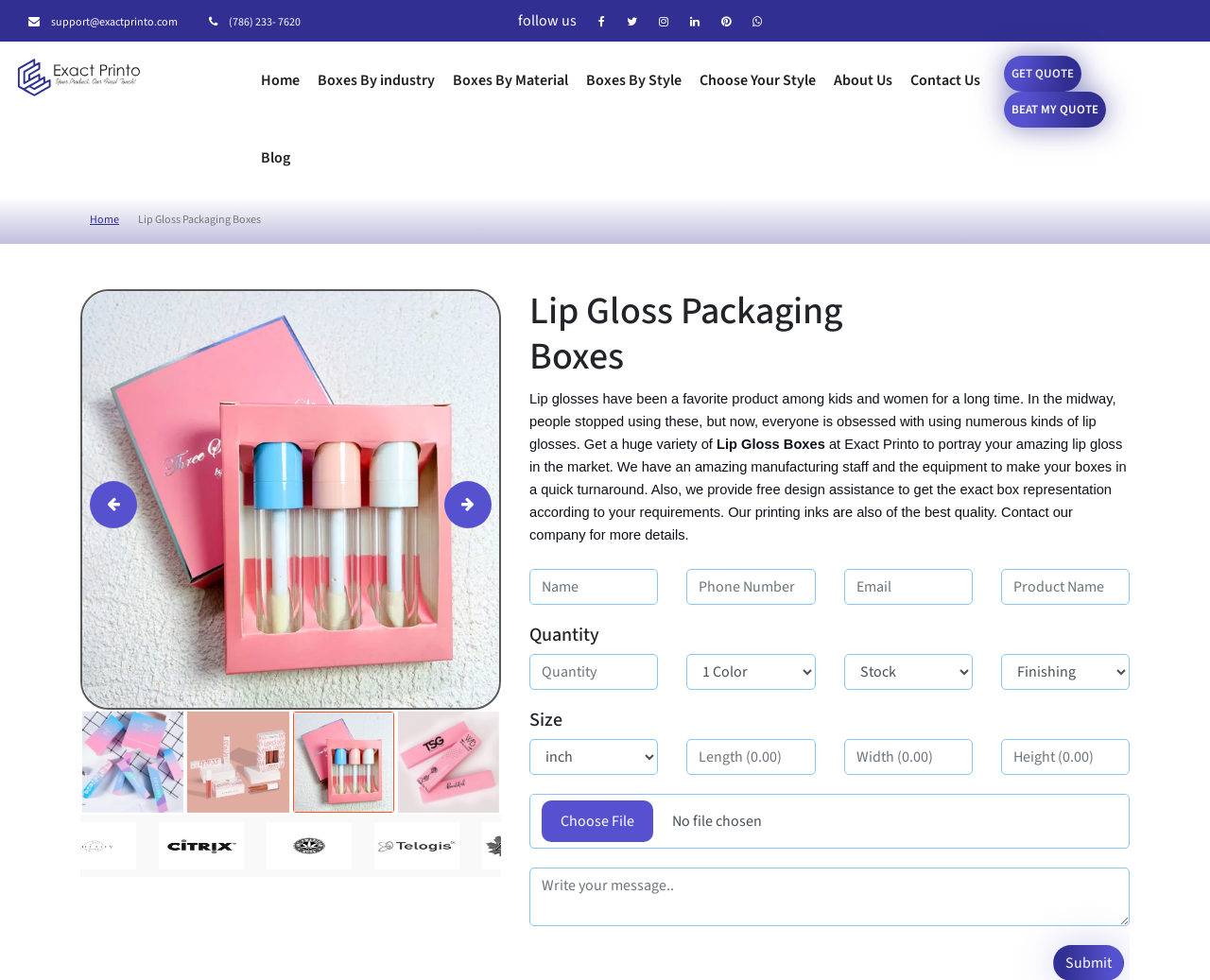Please give a short response to the question using one word or a phrase:
How many social media links are there?

7